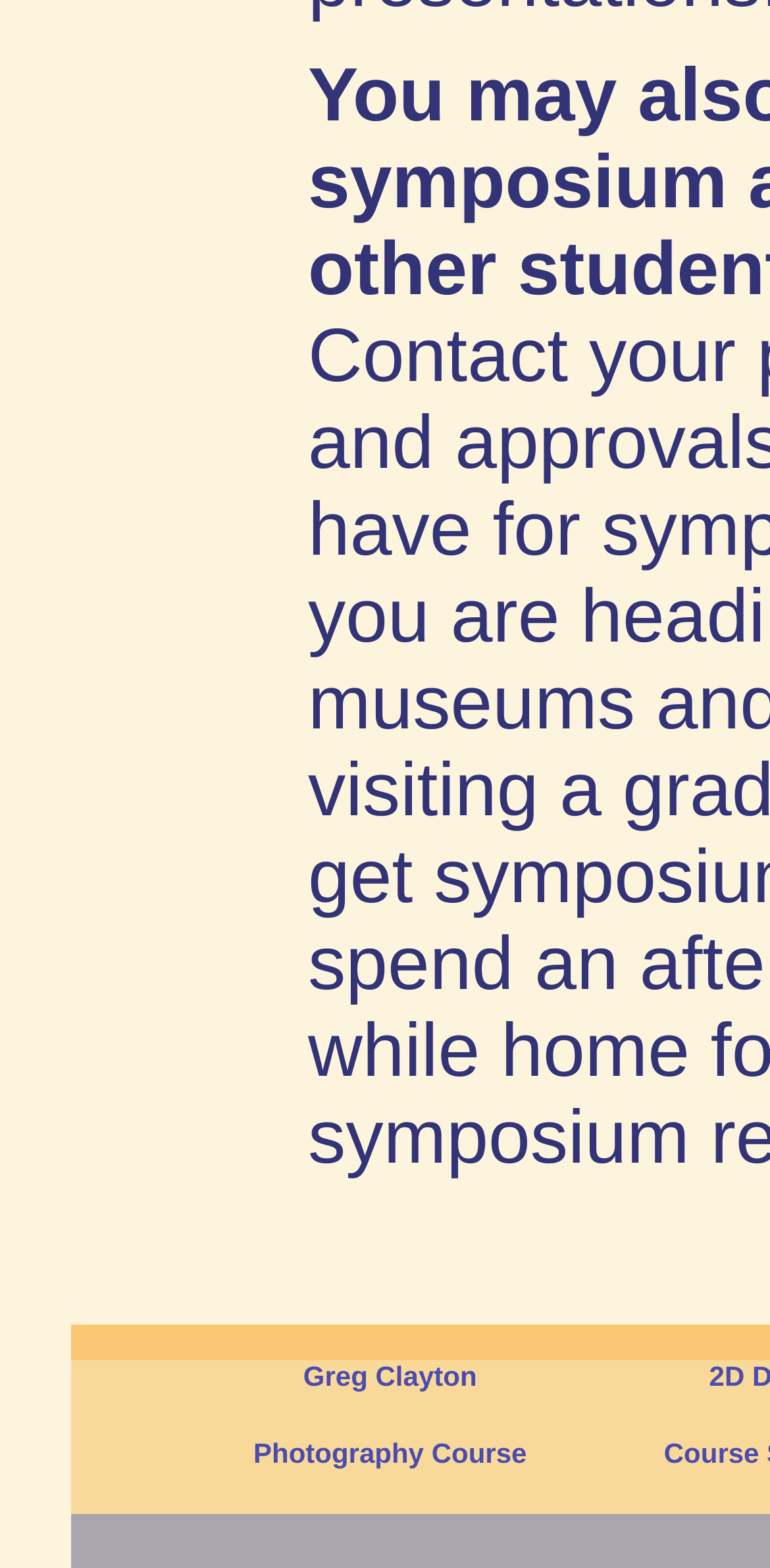How many table cells are there?
Based on the screenshot, provide your answer in one word or phrase.

9